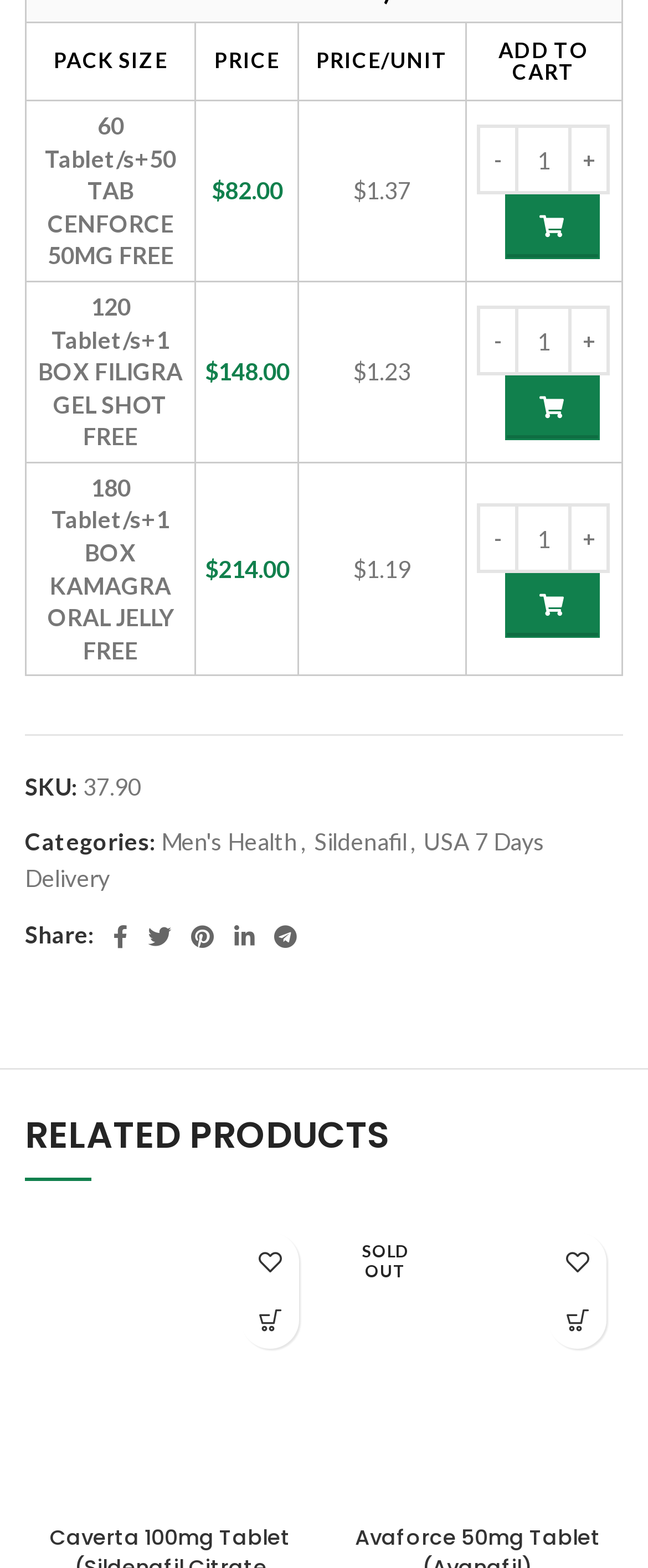Determine the coordinates of the bounding box that should be clicked to complete the instruction: "View 'Men's Health' category". The coordinates should be represented by four float numbers between 0 and 1: [left, top, right, bottom].

[0.249, 0.527, 0.459, 0.545]